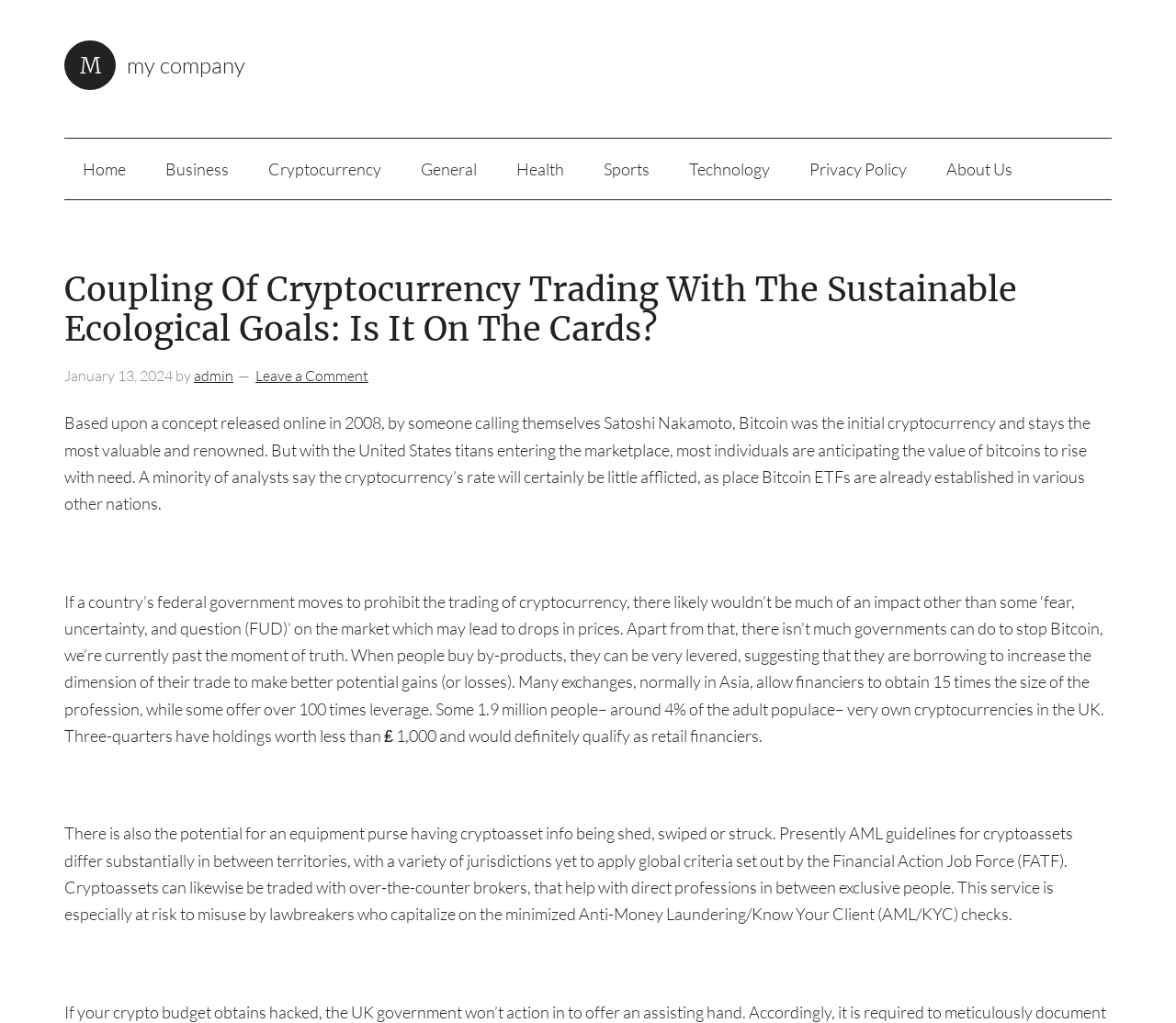Can you find the bounding box coordinates for the UI element given this description: "My Company"? Provide the coordinates as four float numbers between 0 and 1: [left, top, right, bottom].

[0.055, 0.05, 0.209, 0.077]